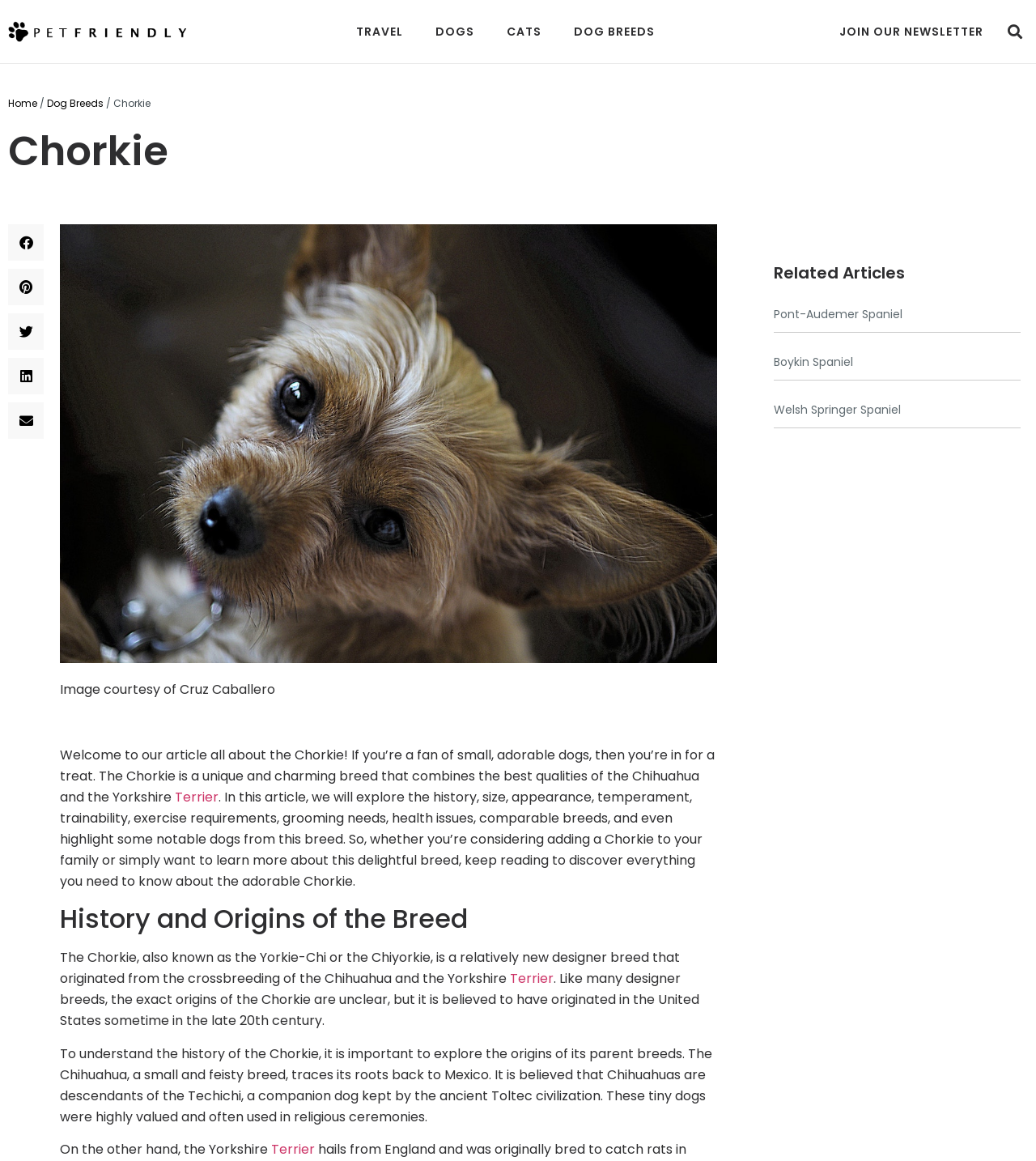What are the two parent breeds of the Chorkie?
With the help of the image, please provide a detailed response to the question.

The static text 'The Chorkie is a unique and charming breed that combines the best qualities of the Chihuahua and the Yorkshire Terrier.' indicates that the Chorkie is a crossbreed of the Chihuahua and the Yorkshire Terrier.